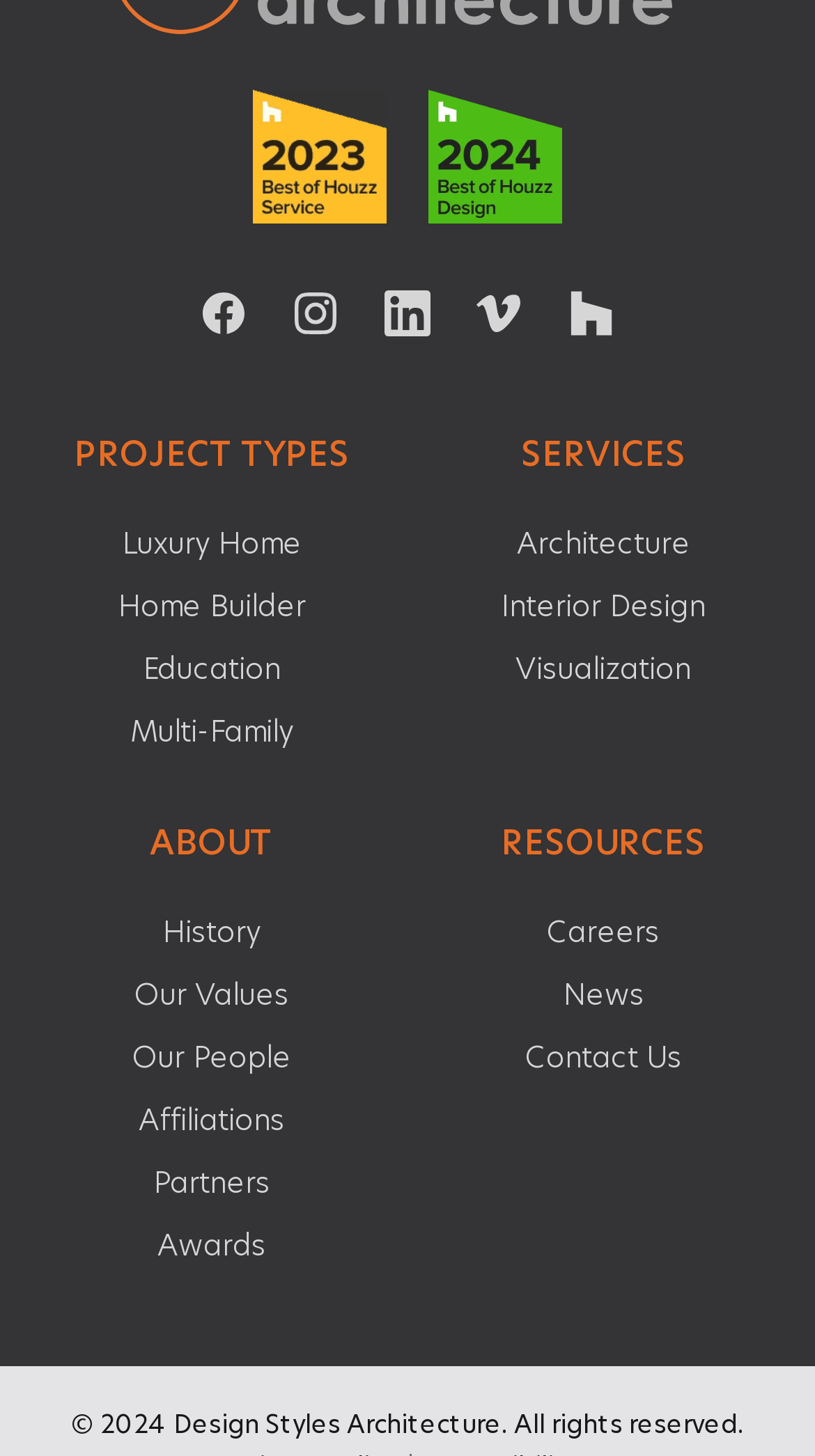What is the company name?
Please use the image to provide an in-depth answer to the question.

At the bottom of the webpage, I found the company name 'Design Styles Architecture'.